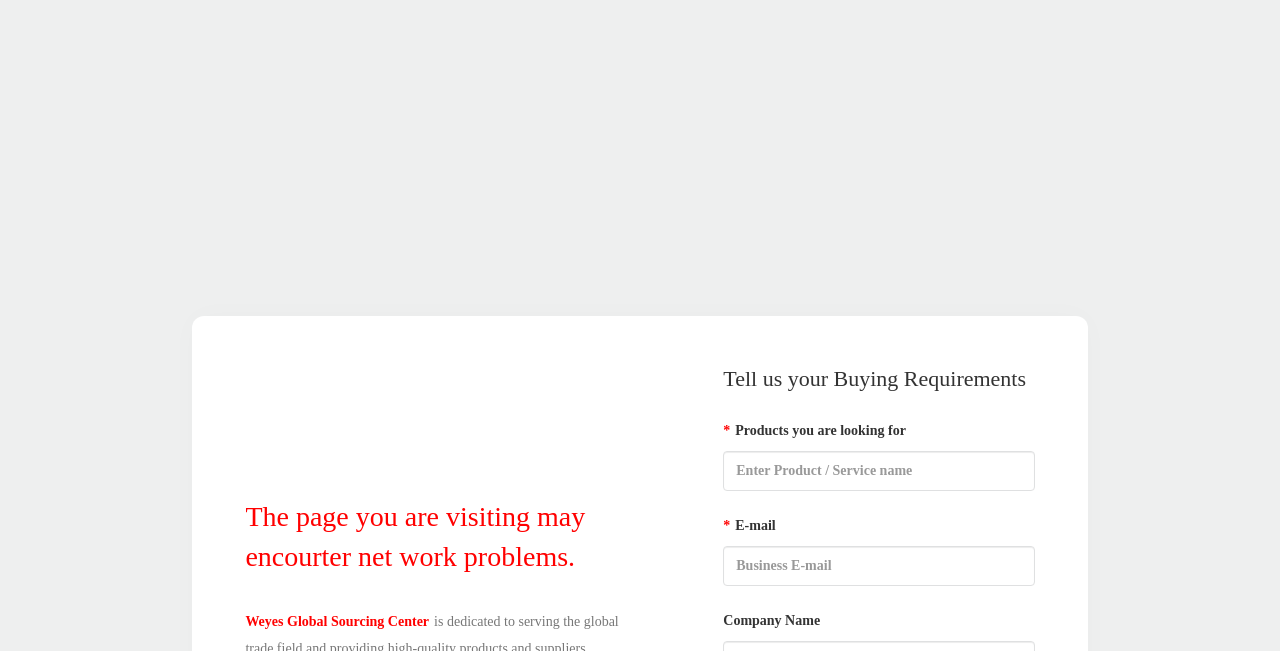What is the name of the sourcing center mentioned on the webpage?
From the image, respond using a single word or phrase.

Weyes Global Sourcing Center